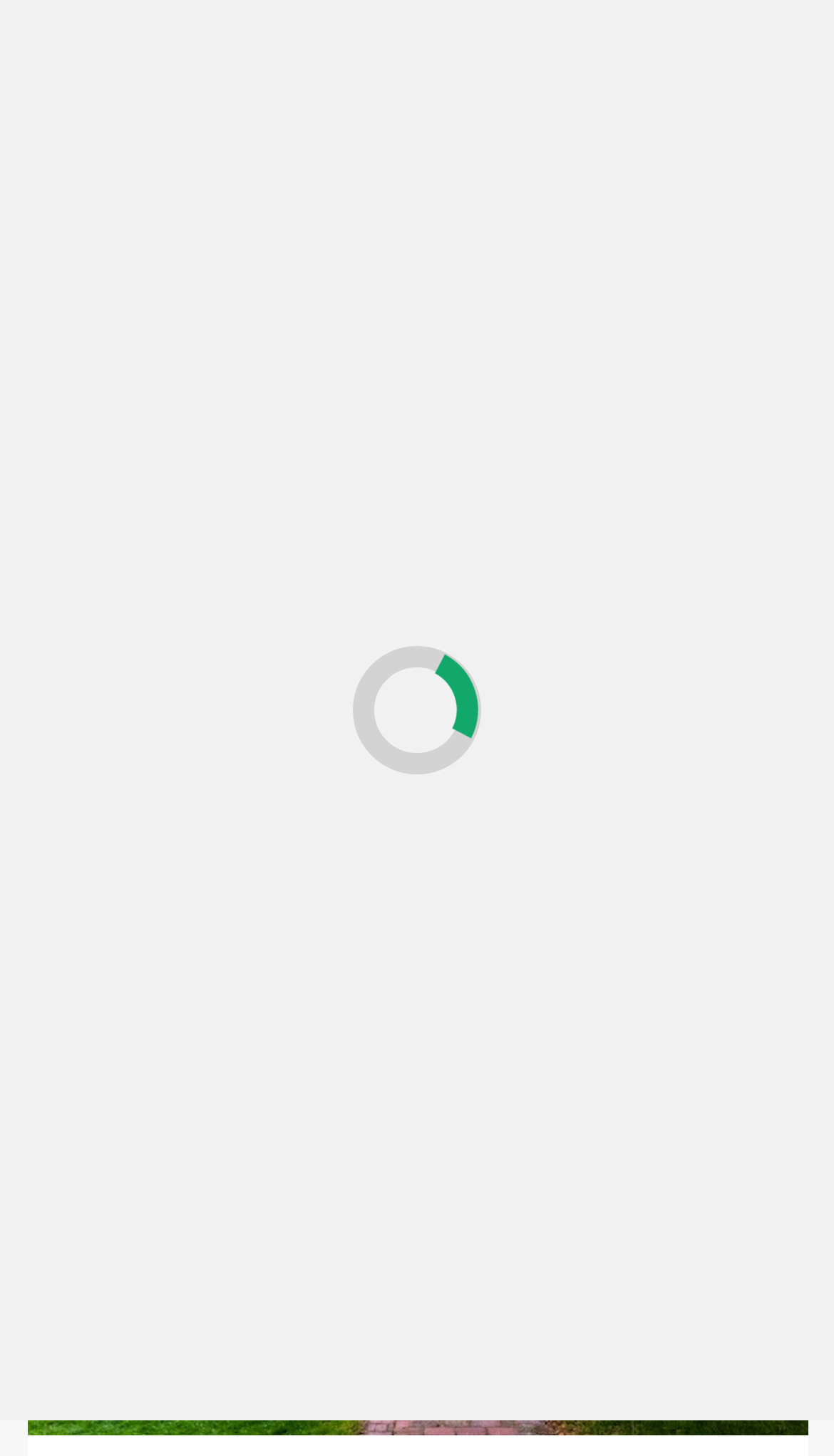Given the webpage screenshot, identify the bounding box of the UI element that matches this description: "Technology".

[0.071, 0.408, 0.25, 0.433]